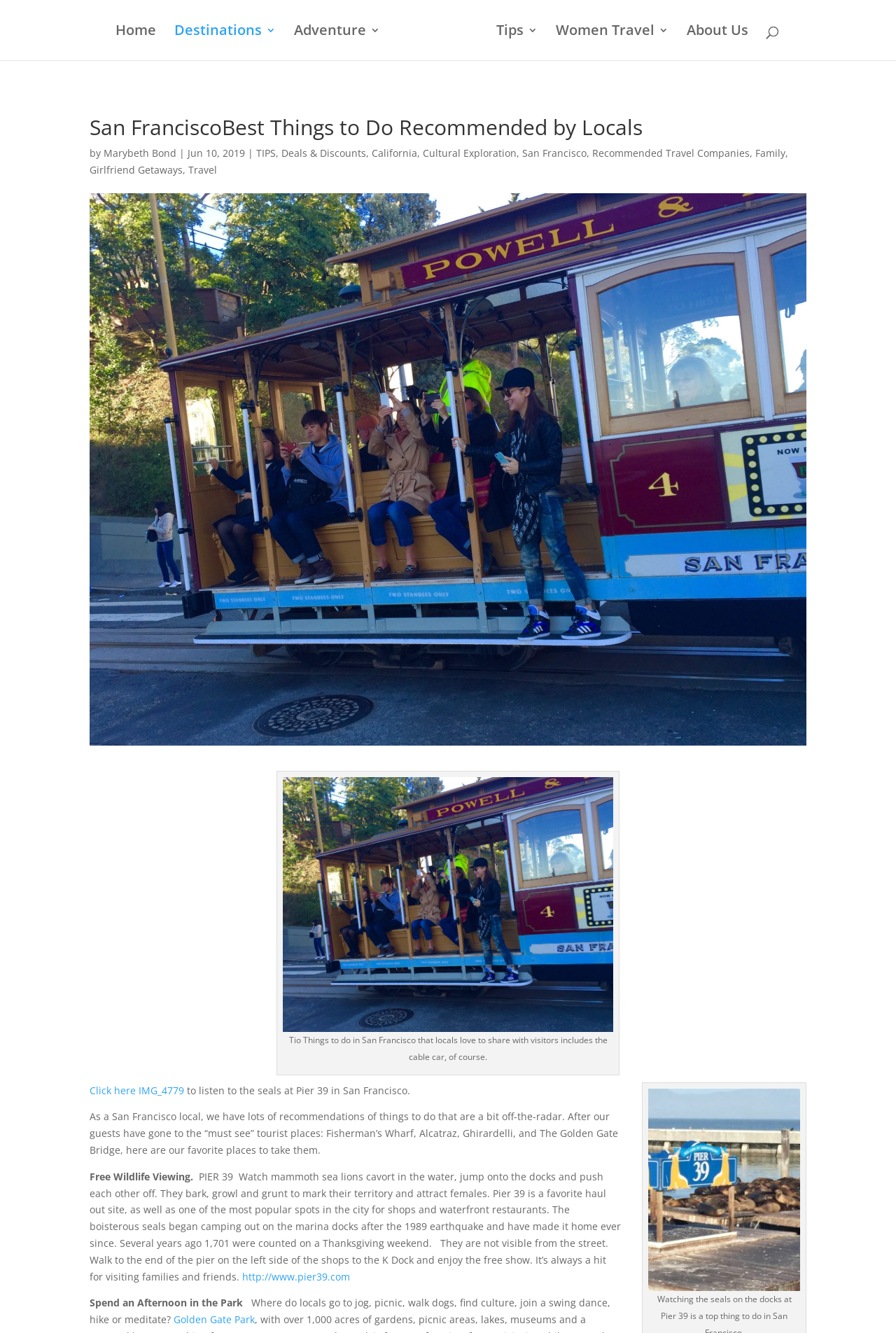What is the date of this article? Refer to the image and provide a one-word or short phrase answer.

Jun 10, 2019